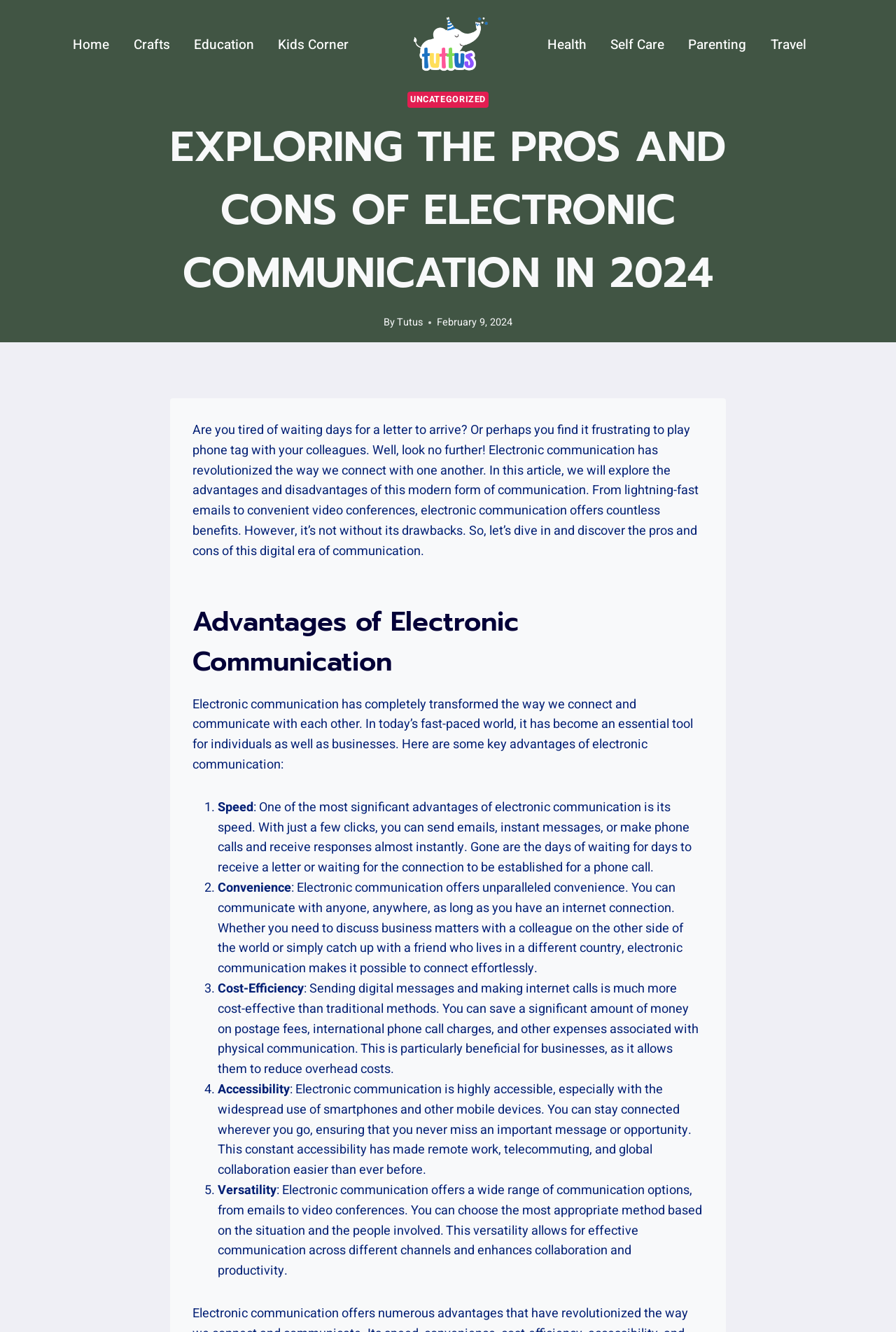What is the name of the website?
Examine the webpage screenshot and provide an in-depth answer to the question.

I determined the name of the website by looking at the link element with the text 'Tutus Parties' which is located at the top of the webpage, indicating that it is the website's title.